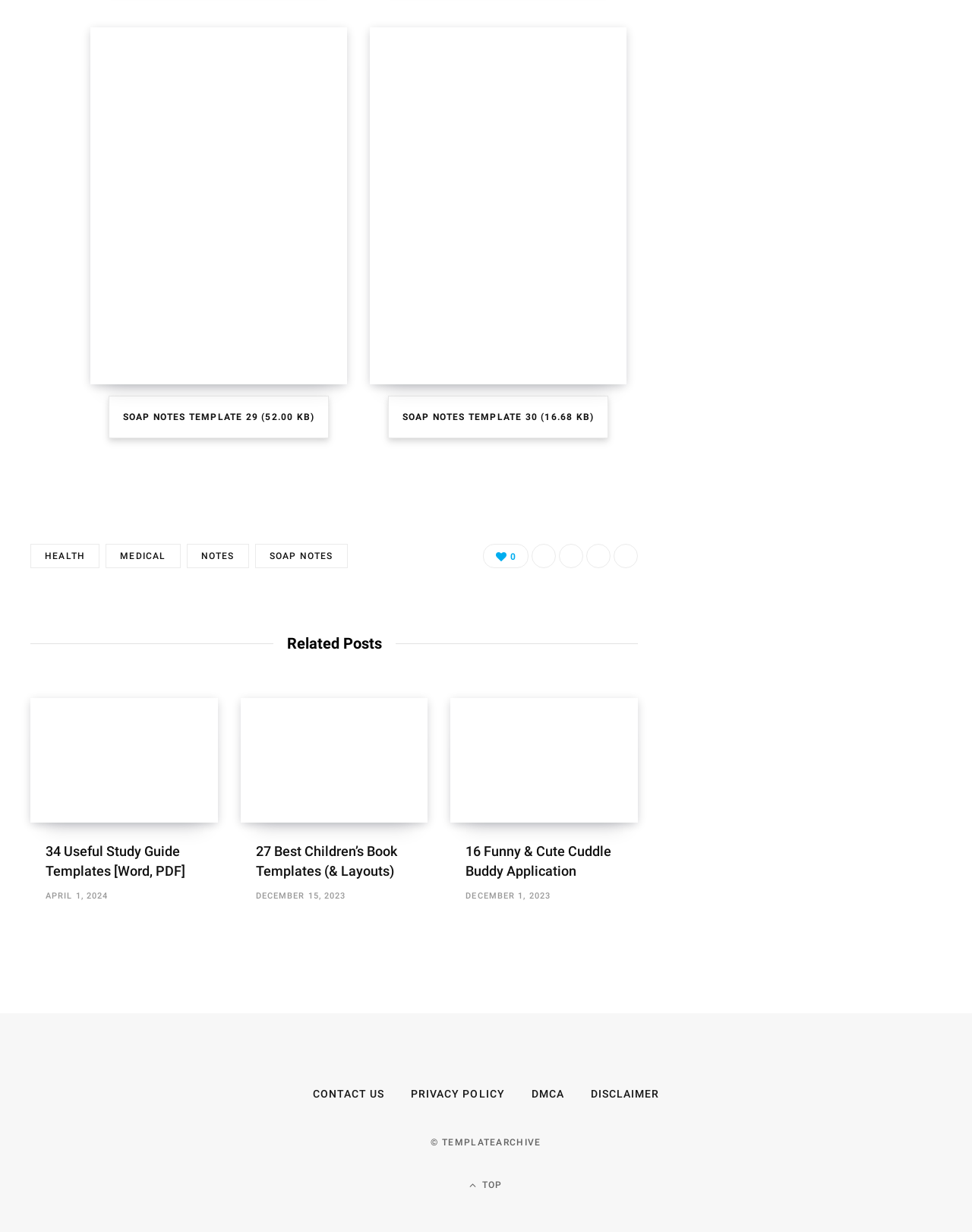Locate the bounding box coordinates of the UI element described by: "parent_node: 0 title="Pinterest"". Provide the coordinates as four float numbers between 0 and 1, formatted as [left, top, right, bottom].

[0.631, 0.441, 0.656, 0.461]